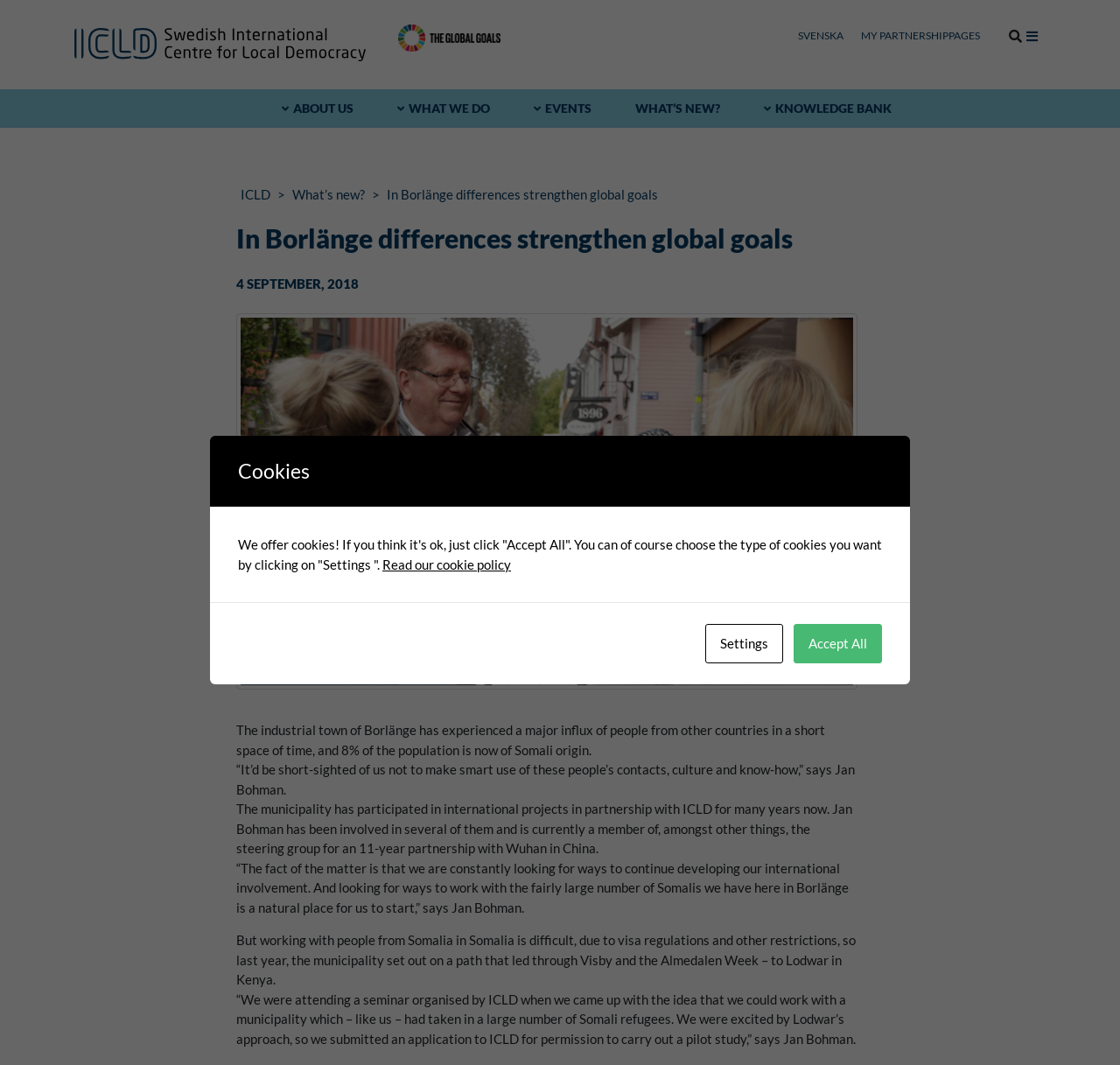What is the name of the organization that the municipality has partnered with?
Respond to the question with a single word or phrase according to the image.

ICLD